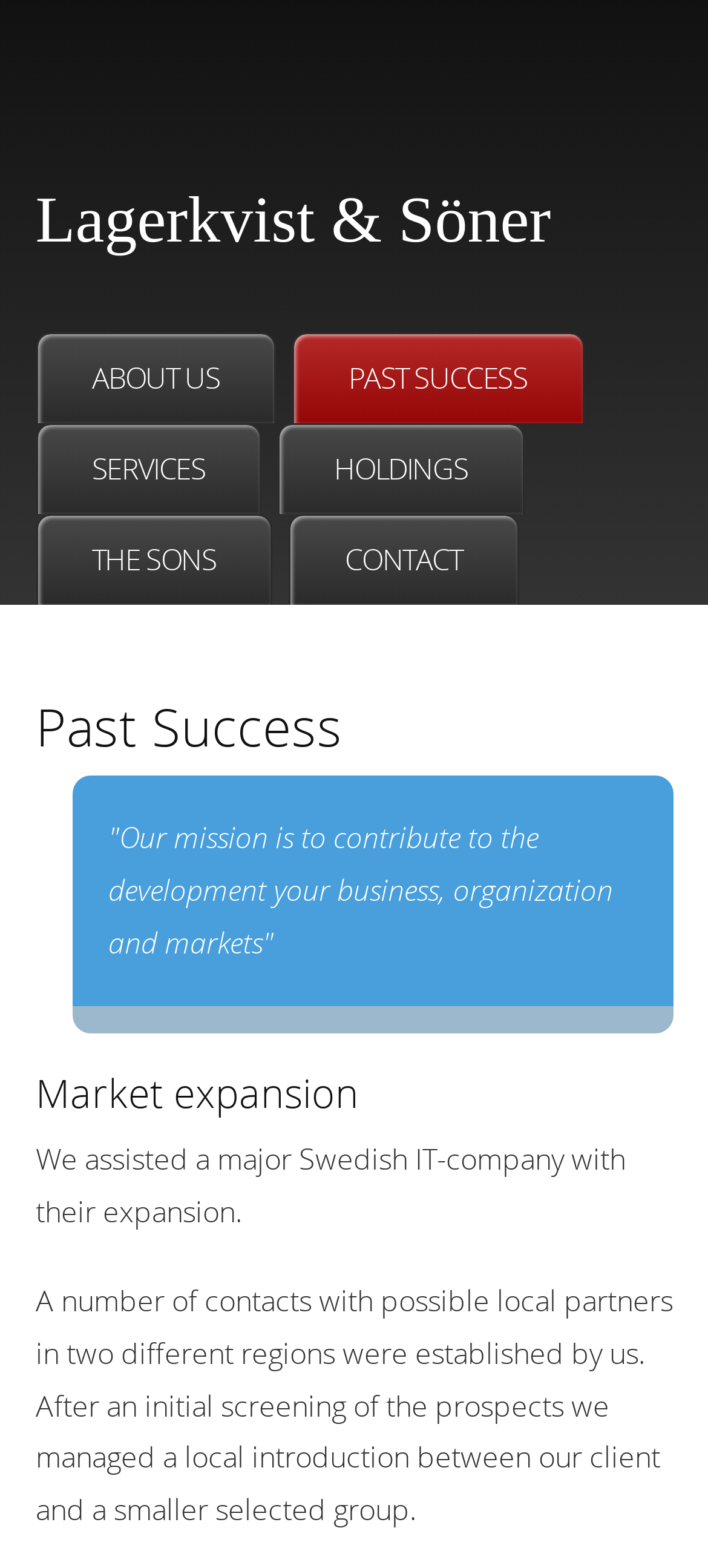What is the mission of the company?
Using the image, give a concise answer in the form of a single word or short phrase.

Contribute to business development